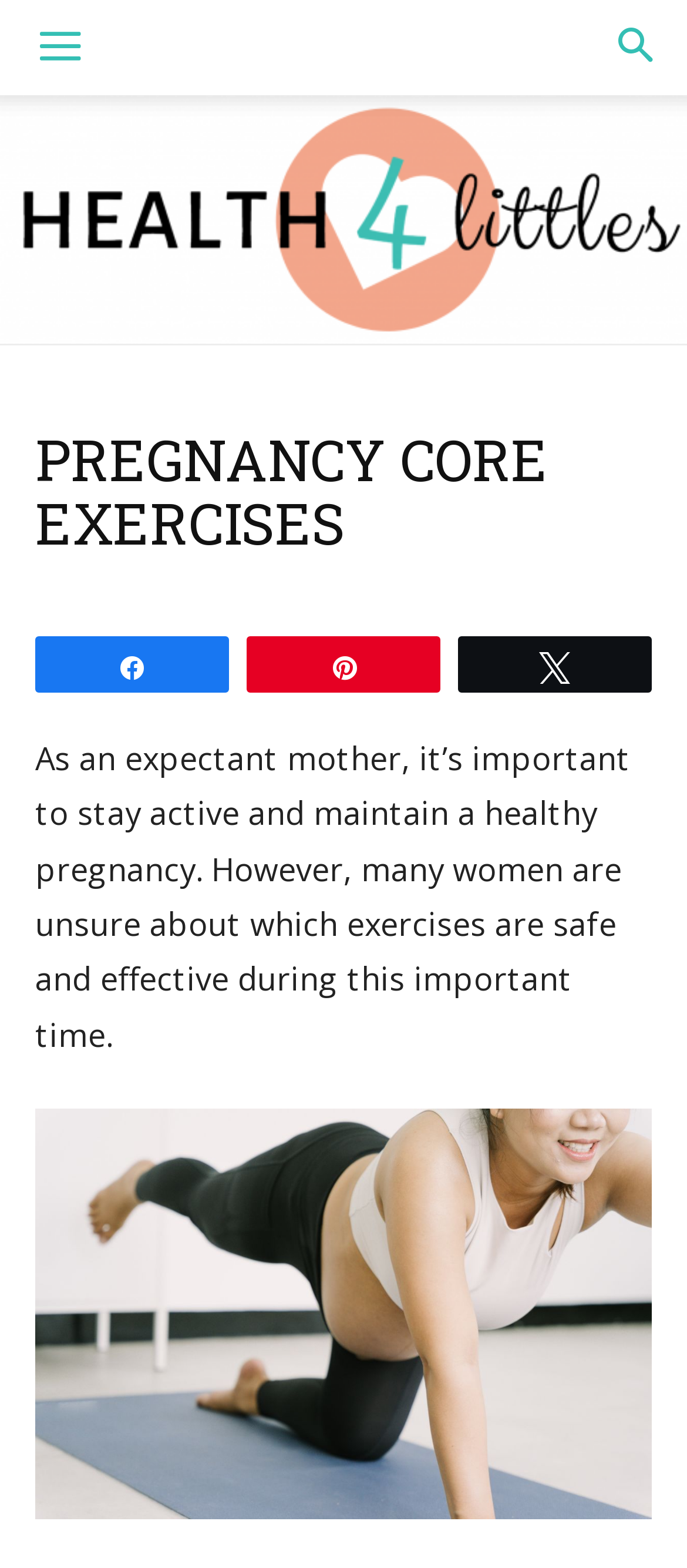Illustrate the webpage's structure and main components comprehensively.

The webpage is about pregnancy core exercises, with a focus on staying active and maintaining a healthy pregnancy. At the top left of the page, there is a link with an icon, followed by a link with the text "Health 4 Littles" that spans the entire width of the page. 

Below the "Health 4 Littles" link, there is a header section that takes up most of the page width. Within this section, there is a large heading that reads "PREGNANCY CORE EXERCISES" in bold font. 

Underneath the heading, there are three social media links aligned horizontally, including "Share", "Pin", and "Tweet". 

Below the social media links, there is a paragraph of text that summarizes the importance of staying active during pregnancy and the uncertainty many women face when it comes to safe and effective exercises. 

Finally, at the bottom of the page, there is a large image related to pregnancy core exercises that takes up most of the page width.